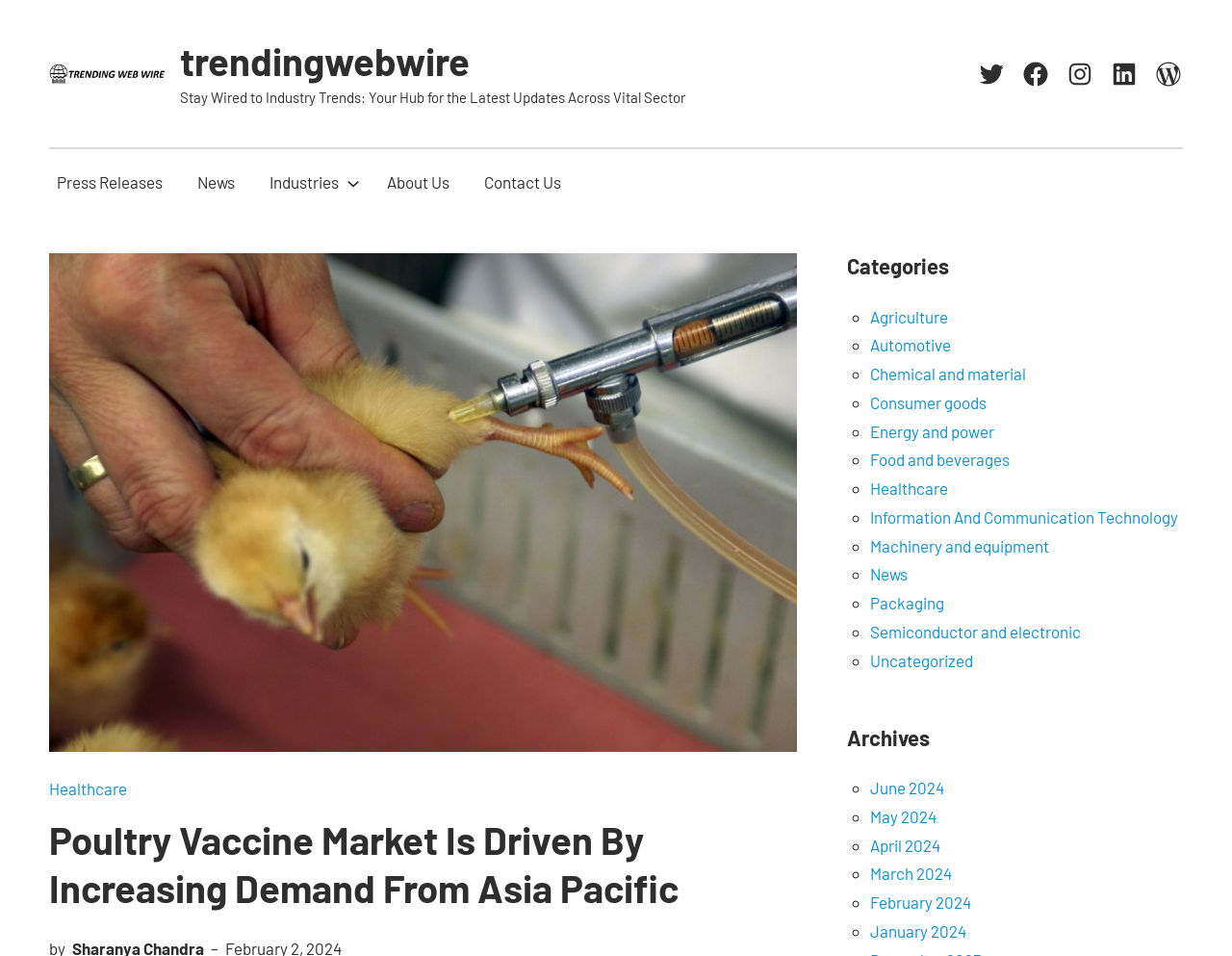What is the name of the industry that 'Chemical and material' is a part of?
Respond to the question with a well-detailed and thorough answer.

The webpage has a section titled 'Industries' which lists various industries including 'Chemical and material', indicating that 'Chemical and material' is a part of the broader section of 'Industries'.